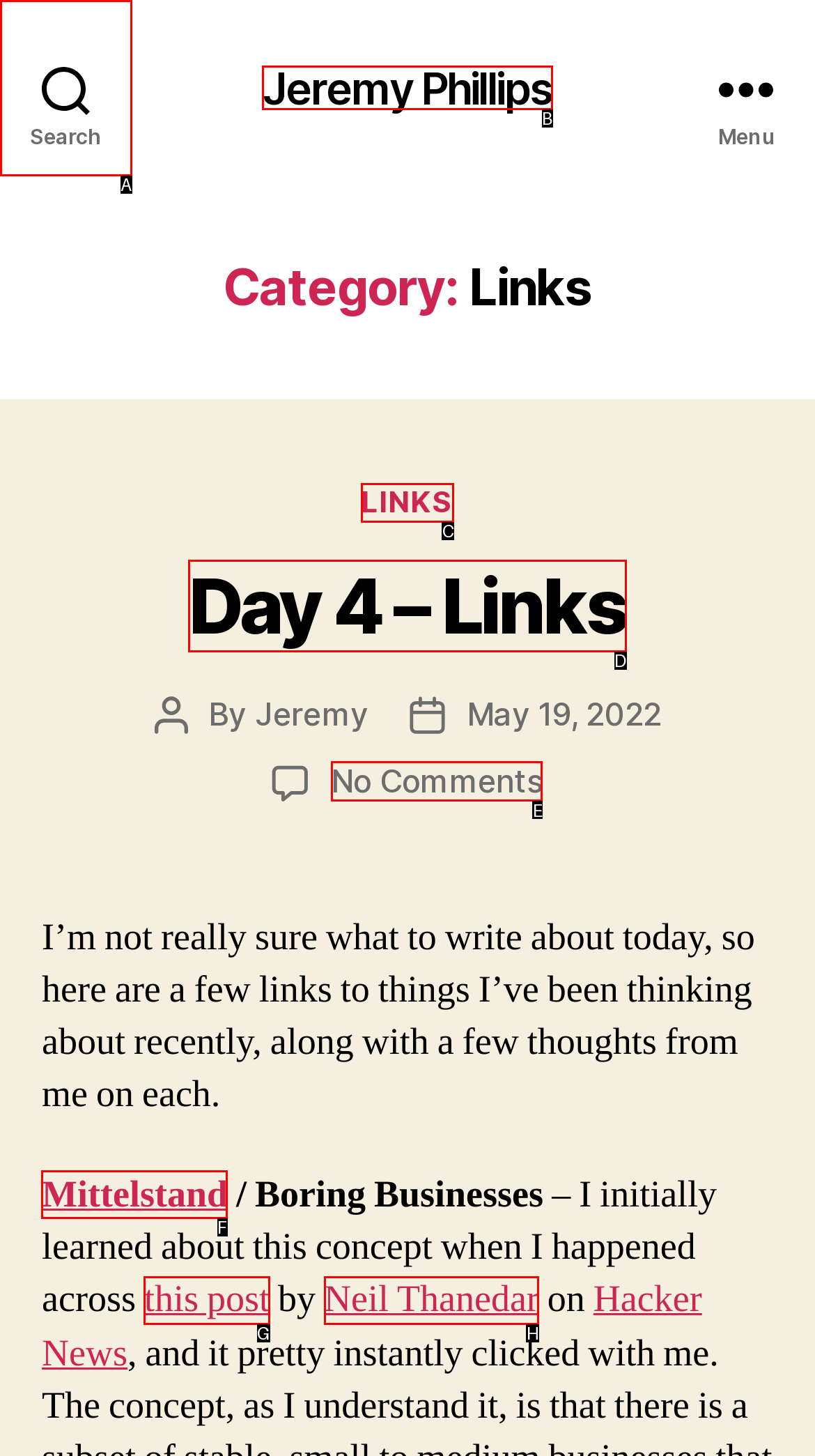Out of the given choices, which letter corresponds to the UI element required to Learn more about Mittelstand? Answer with the letter.

F